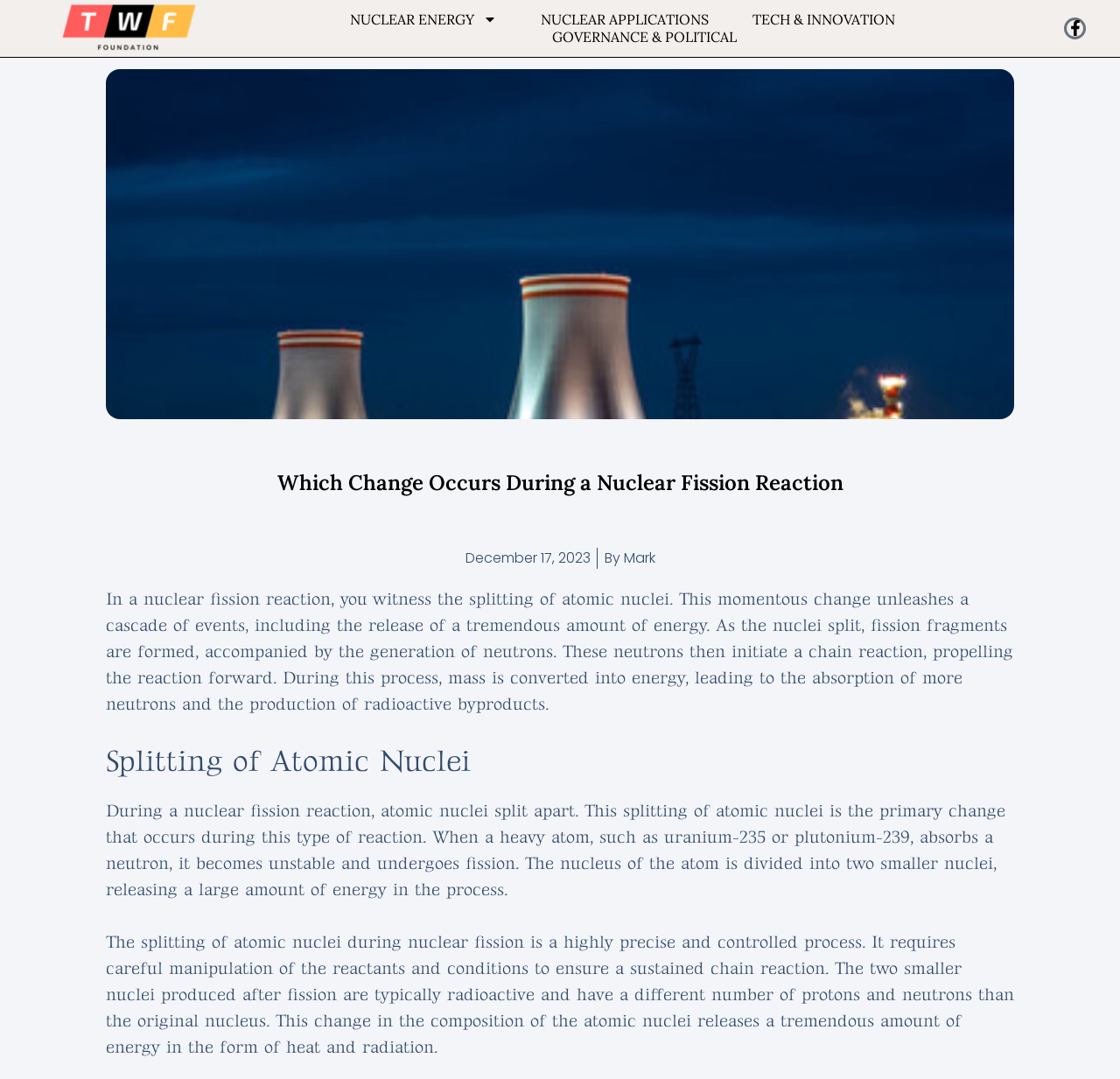Give the bounding box coordinates for this UI element: "Facebook-f". The coordinates should be four float numbers between 0 and 1, arranged as [left, top, right, bottom].

[0.95, 0.016, 0.97, 0.036]